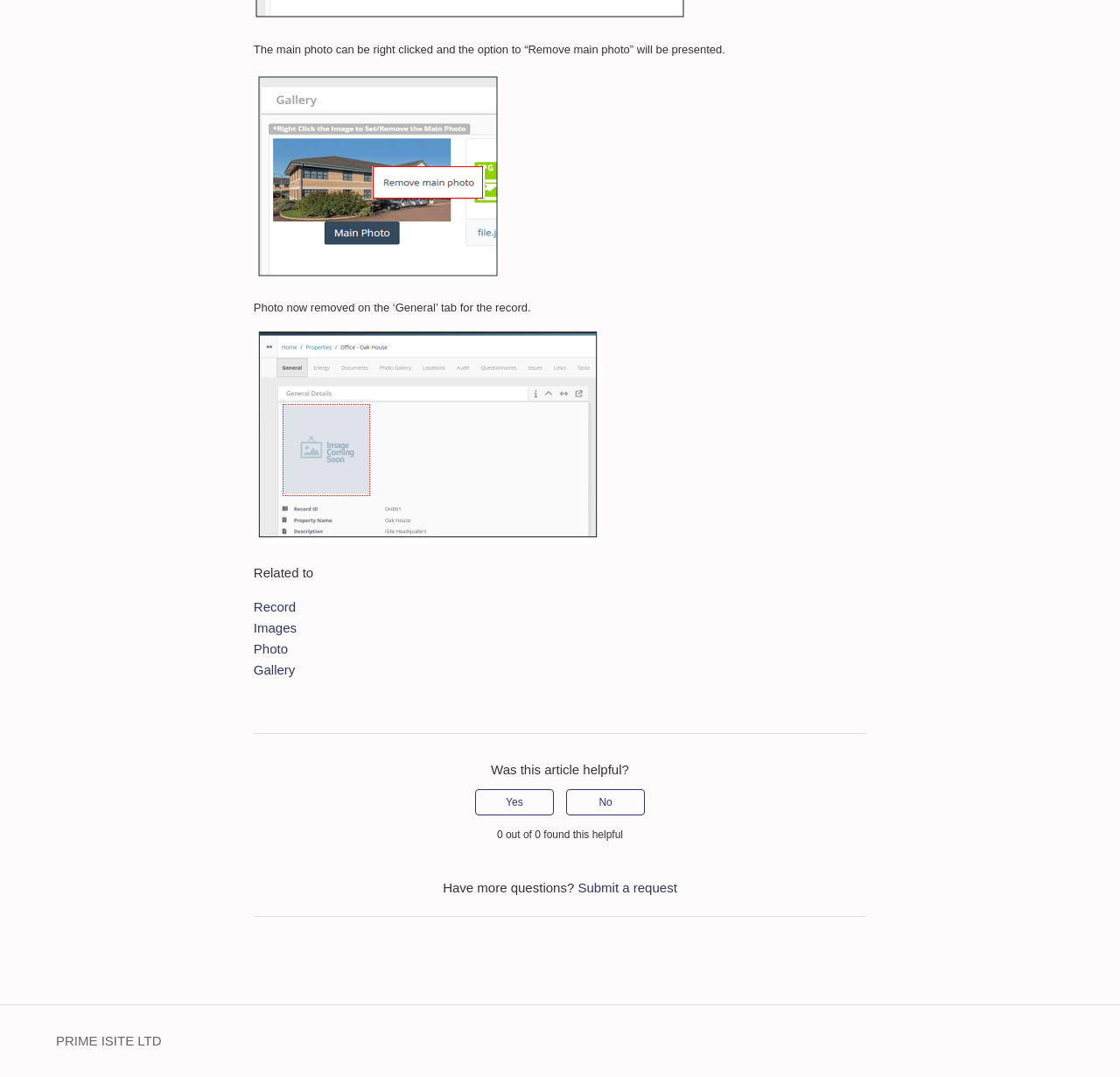Respond to the question below with a single word or phrase:
What is the text above the first image?

The main photo can be right clicked